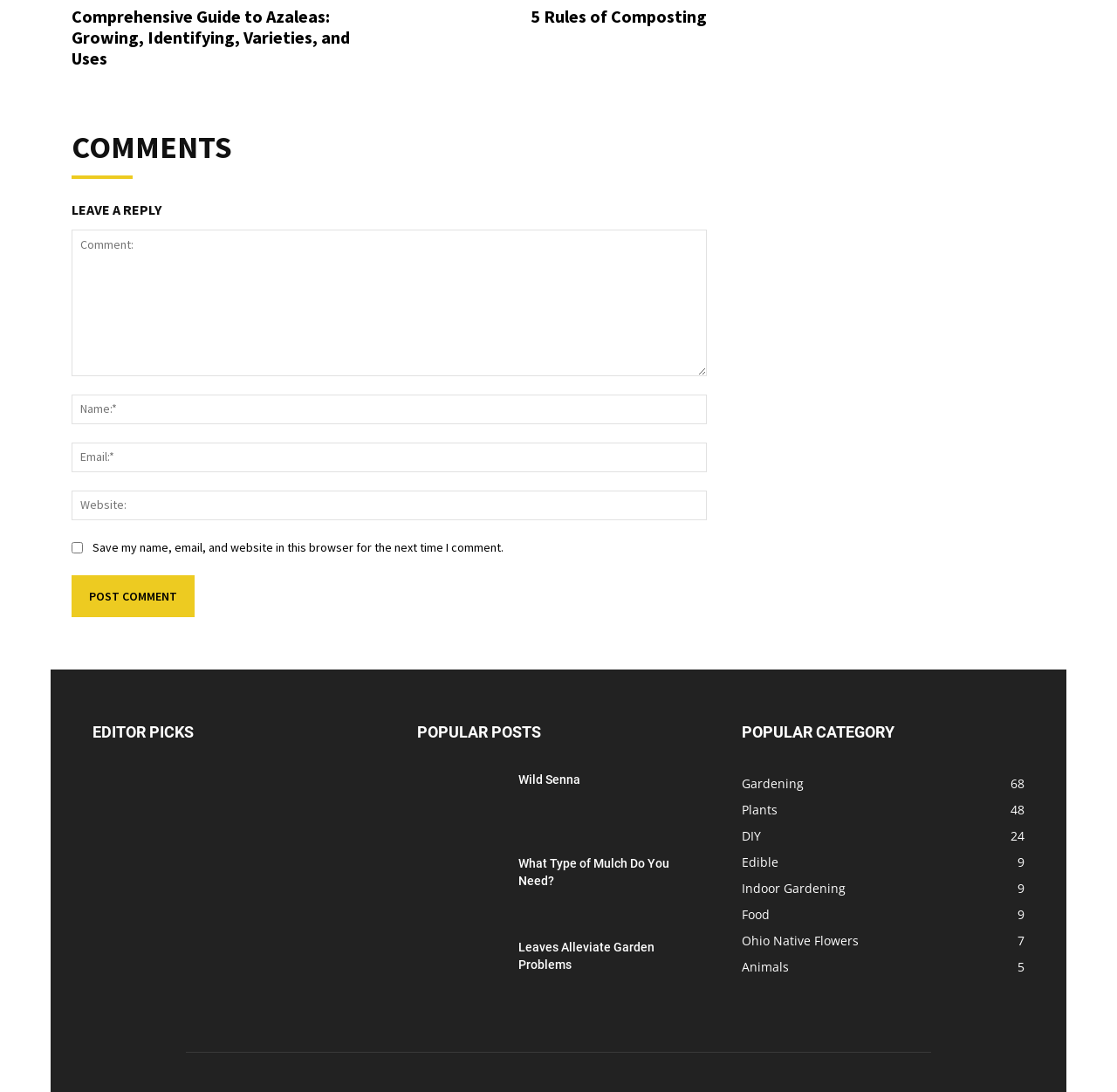Please determine the bounding box coordinates for the element with the description: "alt="Stock Footage Direct Downloads"".

None